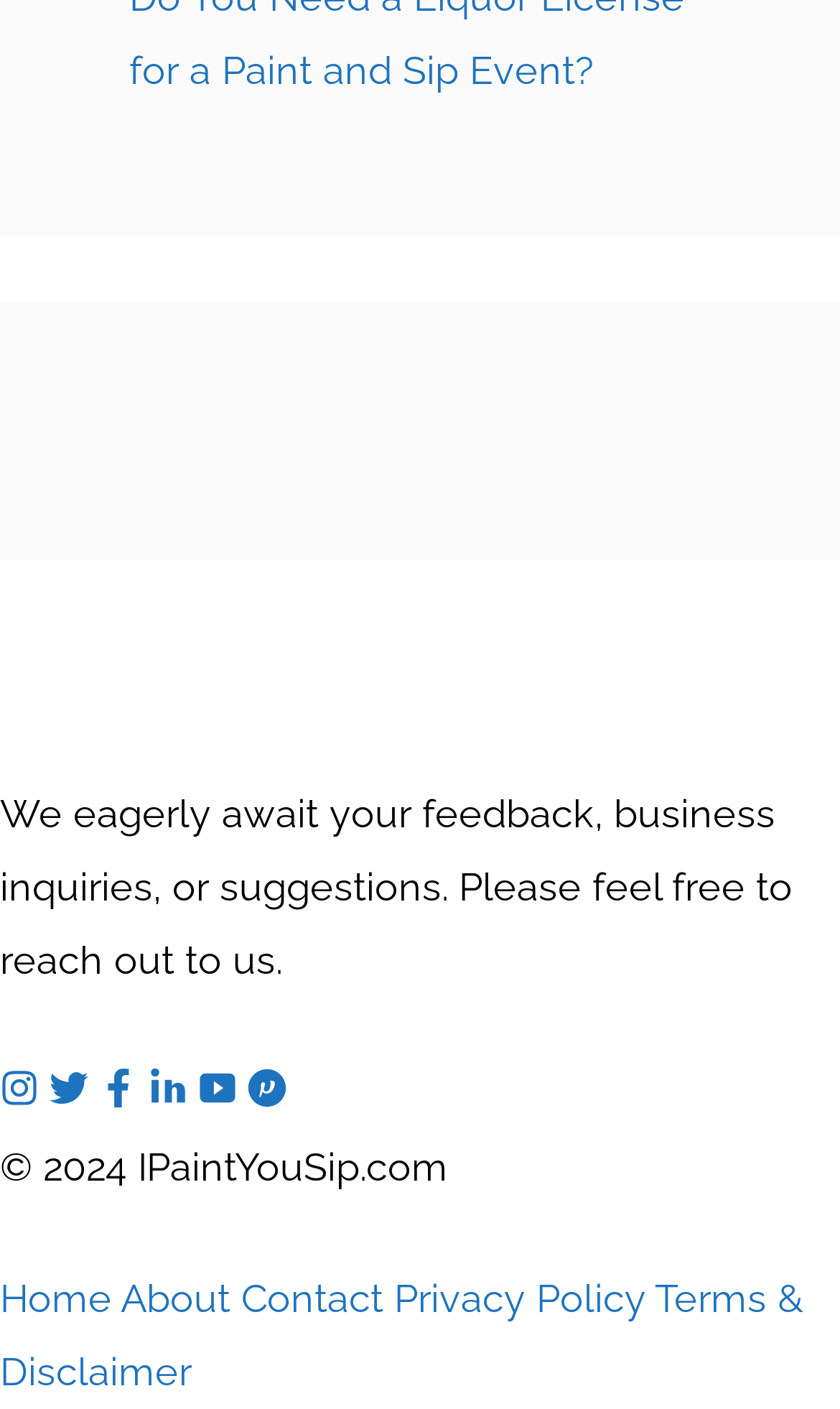Please specify the bounding box coordinates in the format (top-left x, top-left y, bottom-right x, bottom-right y), with values ranging from 0 to 1. Identify the bounding box for the UI component described as follows: aria-label="facebook link"

[0.118, 0.759, 0.164, 0.791]